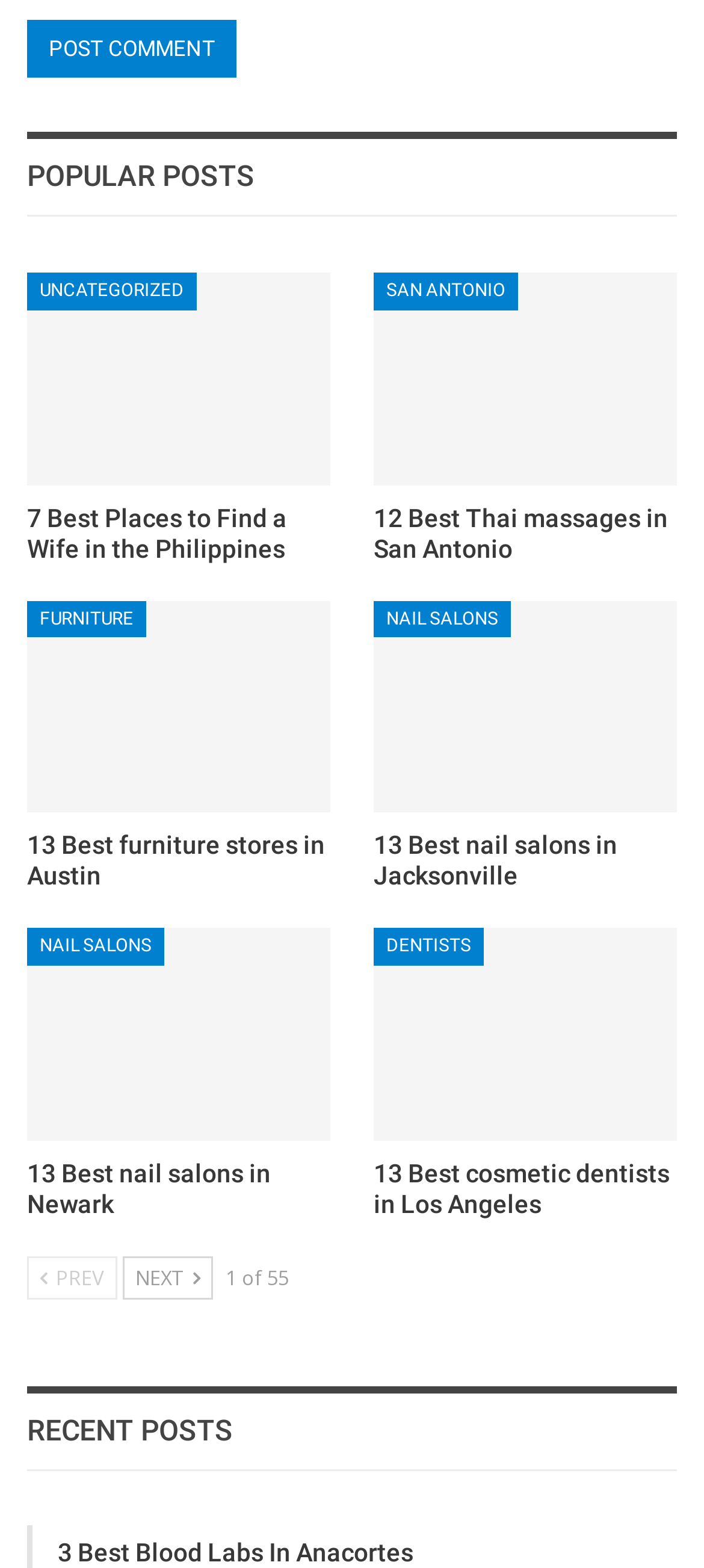Please specify the bounding box coordinates of the clickable region to carry out the following instruction: "Go to the previous page". The coordinates should be four float numbers between 0 and 1, in the format [left, top, right, bottom].

[0.038, 0.801, 0.167, 0.829]